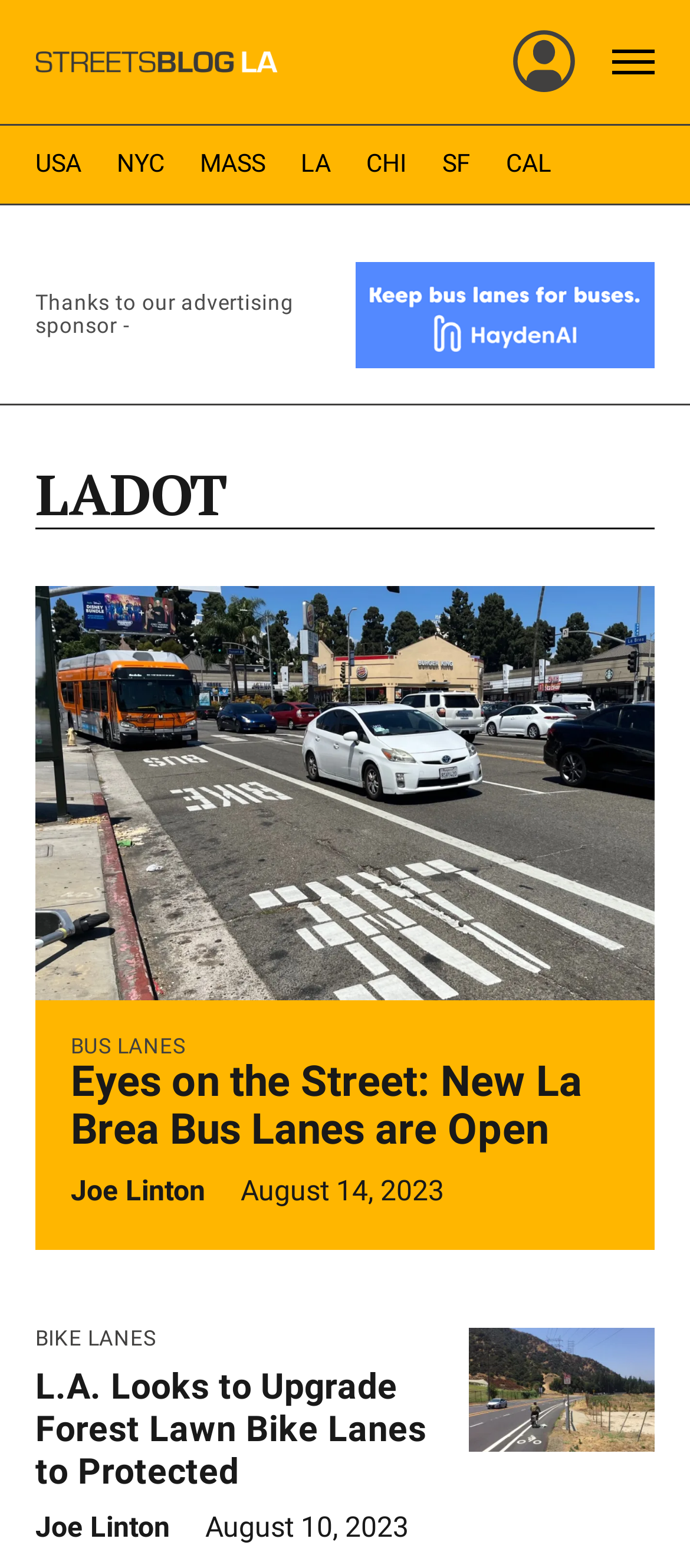Find the bounding box coordinates of the clickable region needed to perform the following instruction: "View L.A. bike lanes upgrade news". The coordinates should be provided as four float numbers between 0 and 1, i.e., [left, top, right, bottom].

[0.051, 0.87, 0.638, 0.961]